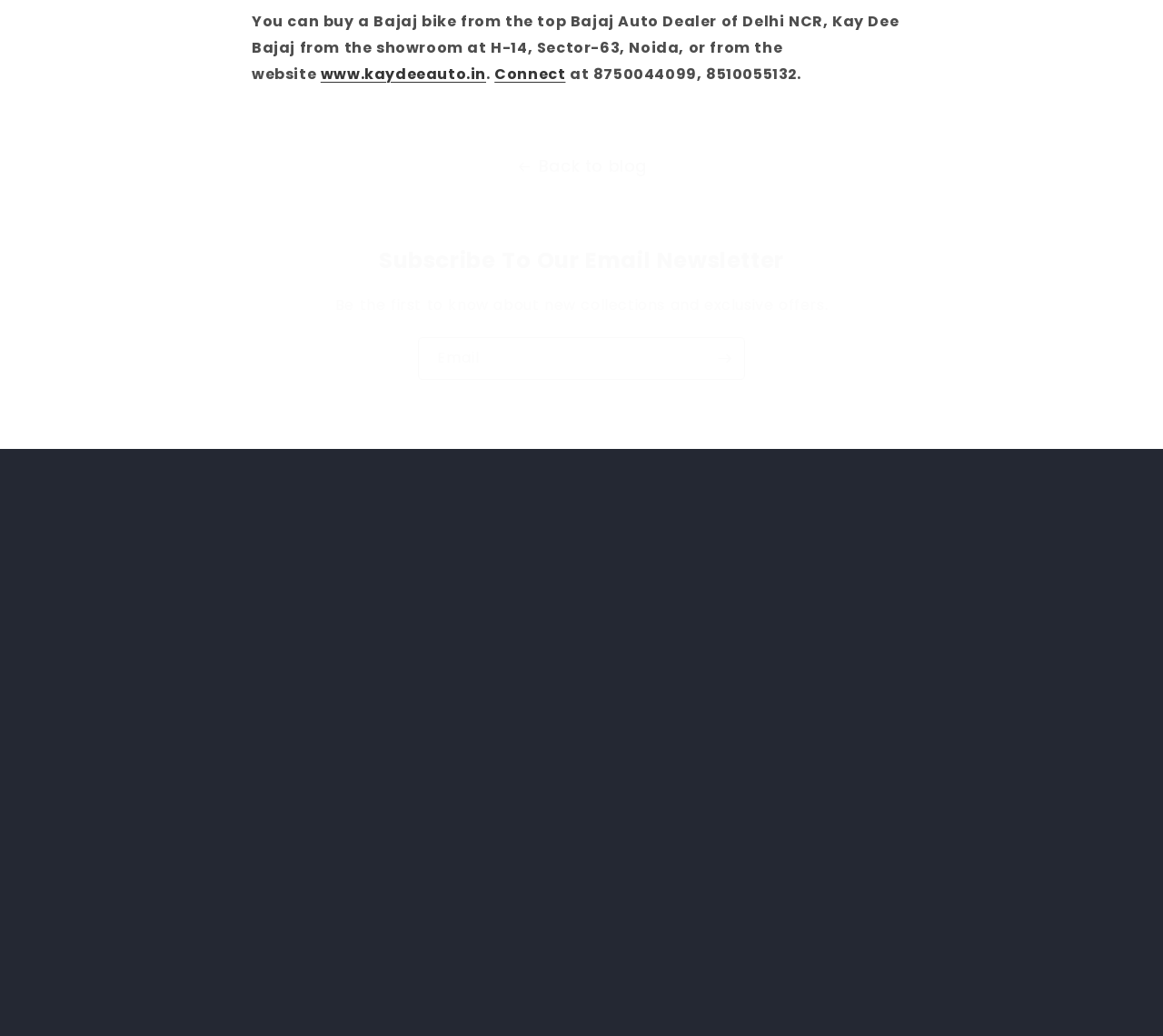What is the timing of the Kay Dee Bajaj showroom?
Respond with a short answer, either a single word or a phrase, based on the image.

10.00 AM - 6.30 PM